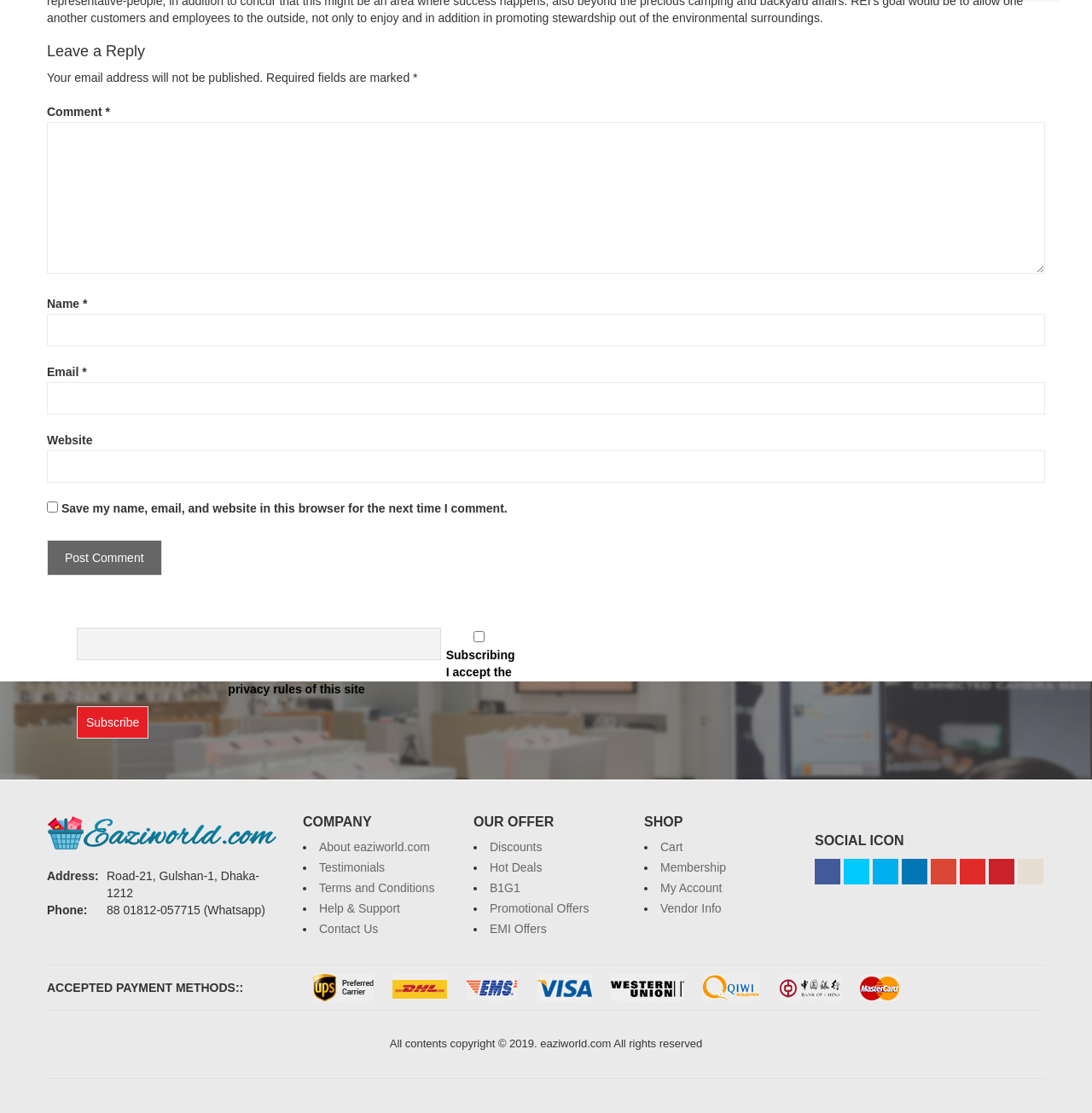Please determine the bounding box coordinates of the section I need to click to accomplish this instruction: "Visit the company page".

[0.277, 0.732, 0.41, 0.746]